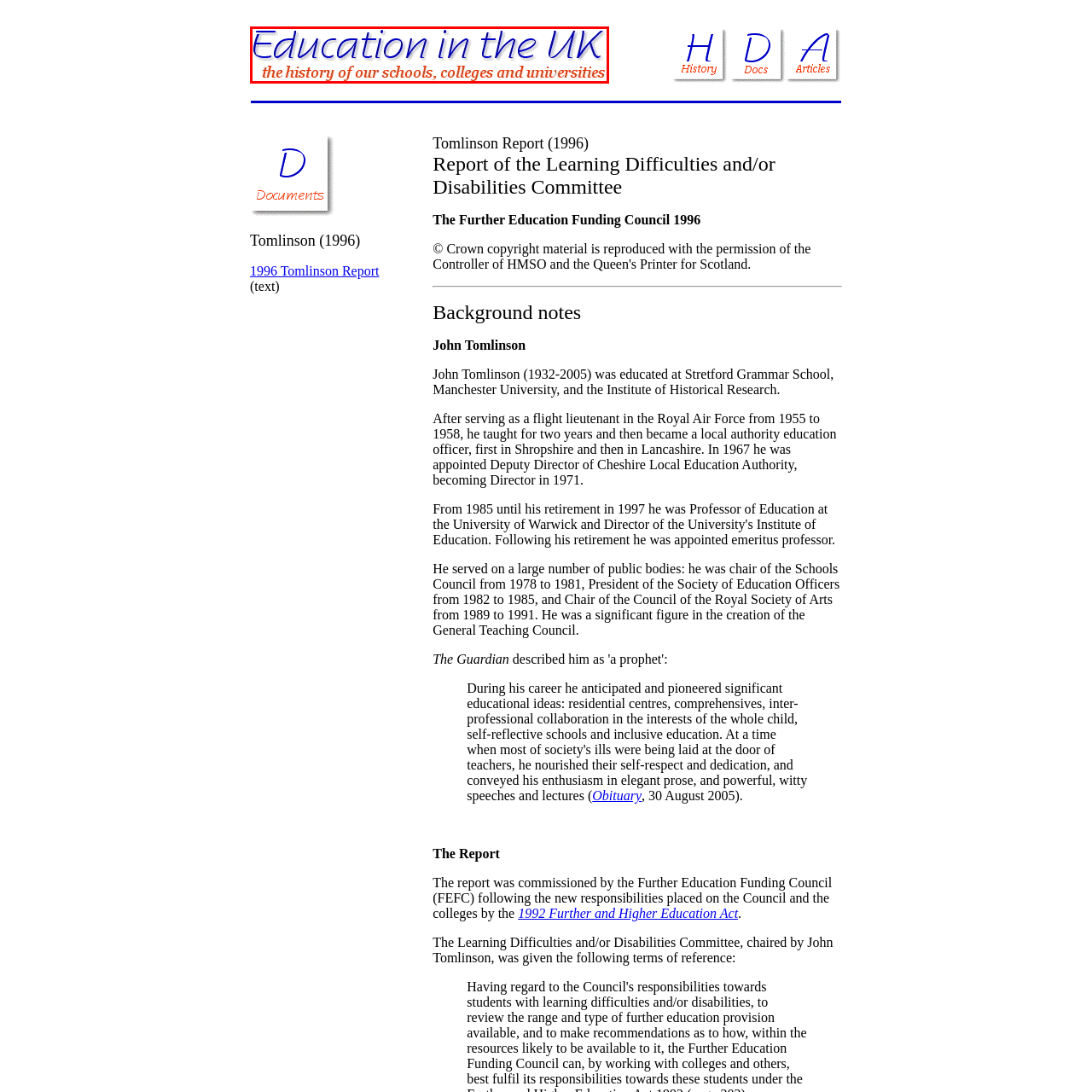What is the purpose of the stylistic choice of colors and fonts?
Observe the image inside the red bounding box and answer the question using only one word or a short phrase.

To engage viewers